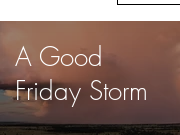What is the font style of the text overlay?
Please utilize the information in the image to give a detailed response to the question.

The caption describes the font of the text overlay as 'sleek', suggesting a modern and streamlined font style that adds to the overall aesthetic of the image.